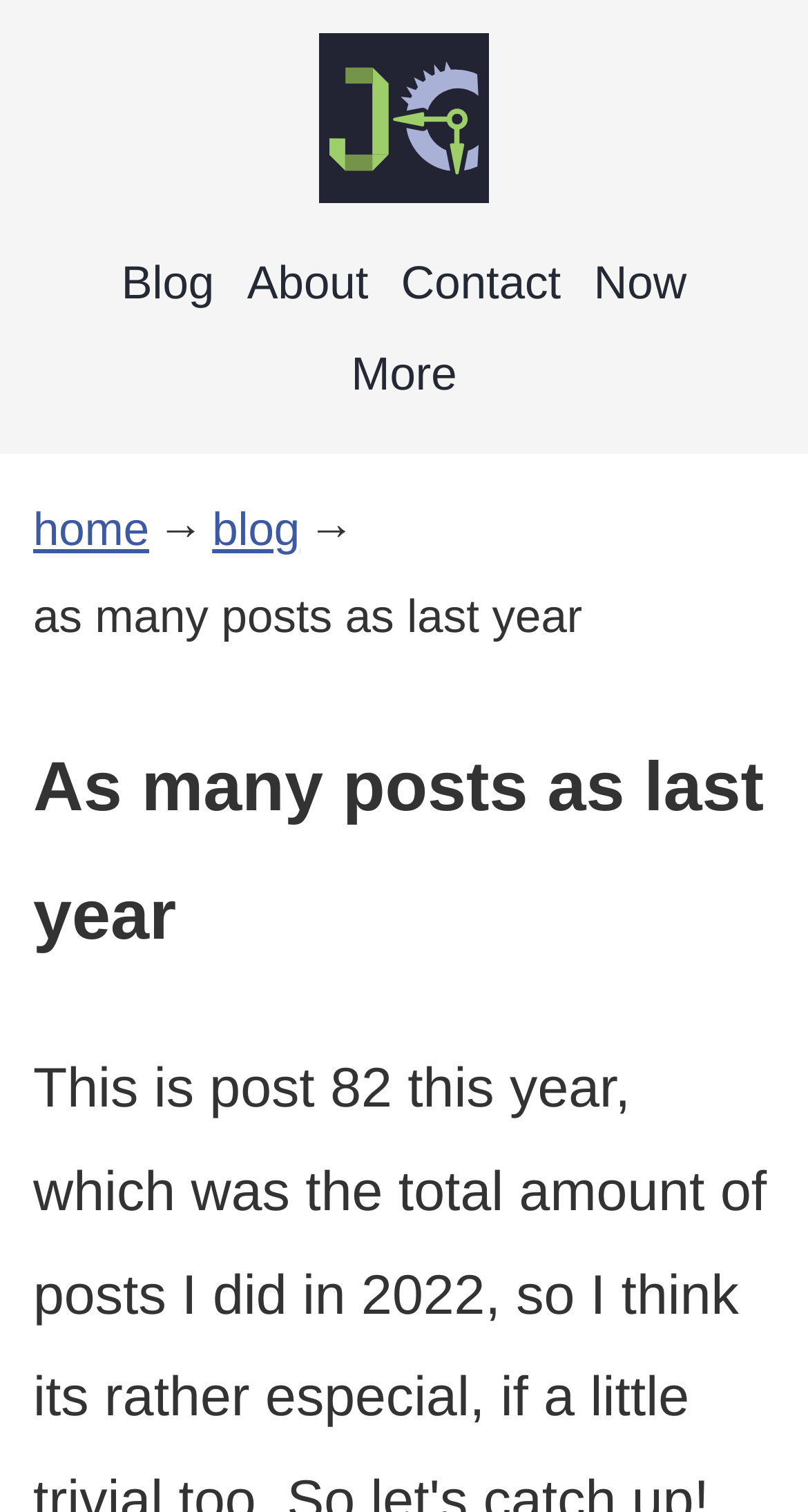Locate the bounding box coordinates of the area that needs to be clicked to fulfill the following instruction: "visit 'Contact' page". The coordinates should be in the format of four float numbers between 0 and 1, namely [left, top, right, bottom].

[0.484, 0.156, 0.707, 0.217]